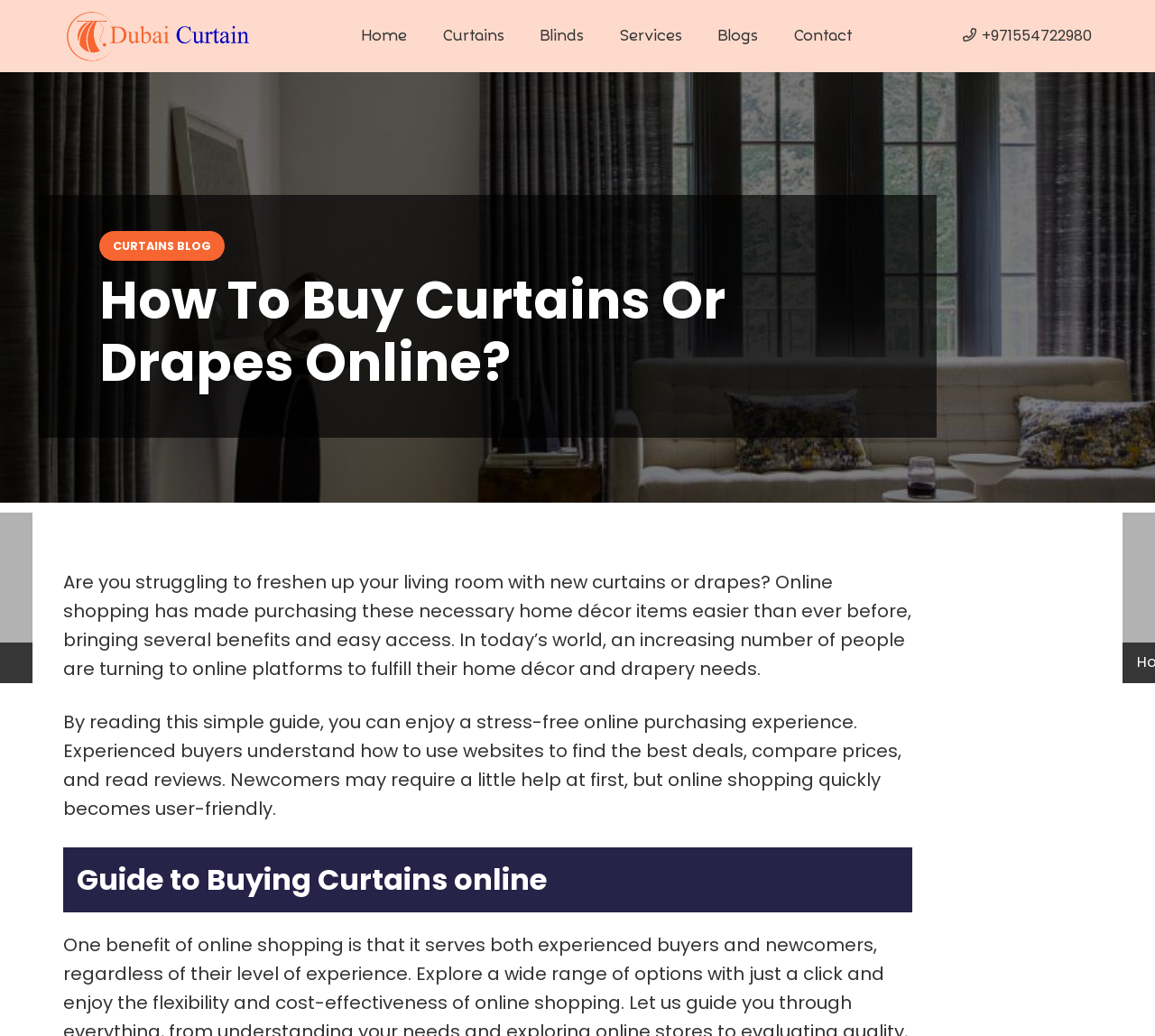Is there an image on the webpage?
Your answer should be a single word or phrase derived from the screenshot.

Yes